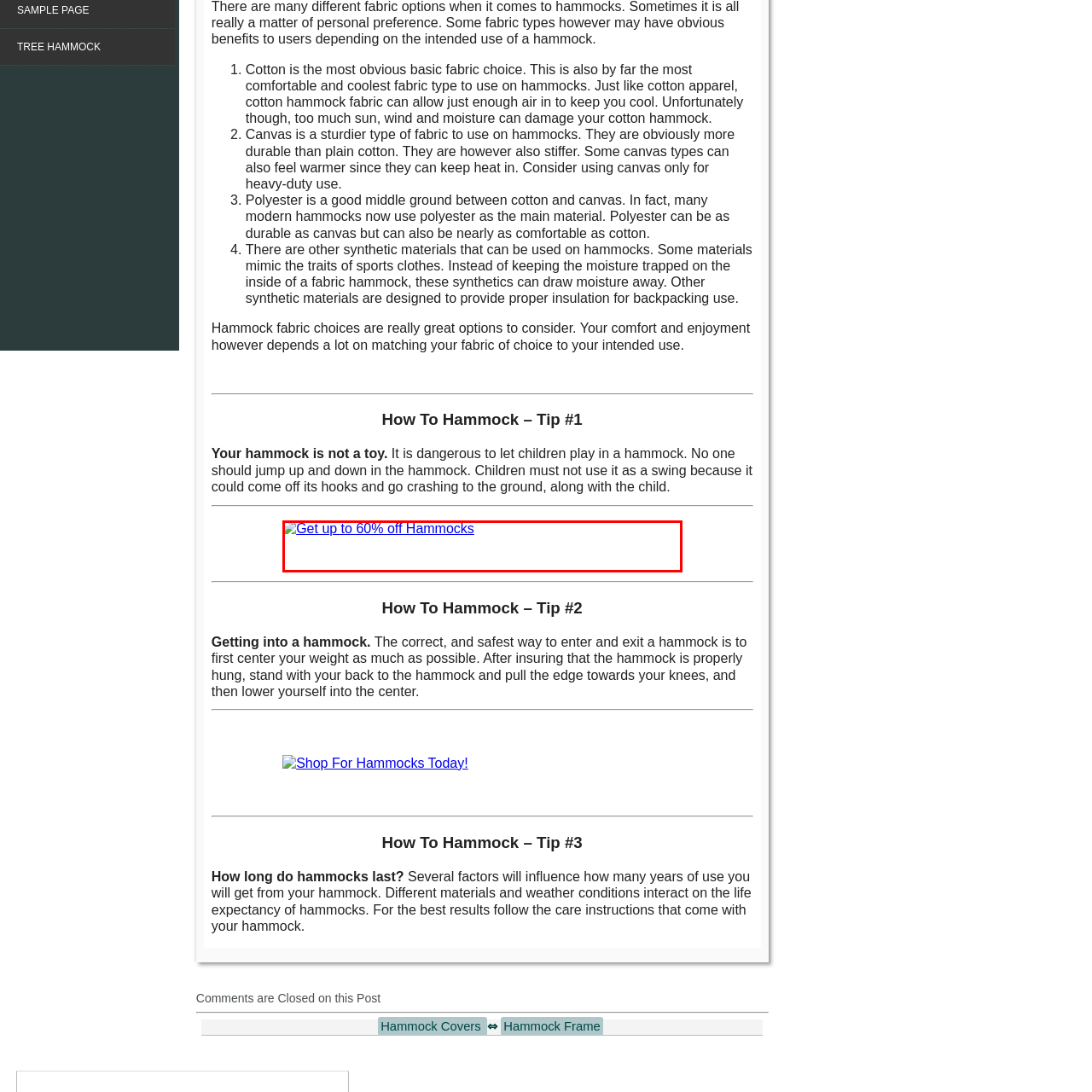Provide a detailed narrative of the image inside the red-bordered section.

The image features a promotional link with the text "Get up to 60% off Hammocks," inviting visitors to take advantage of a significant discount on hammock purchases. The text is displayed in a vibrant blue color, drawing attention and encouraging potential buyers to explore the offered deals. This link suggests an opportunity for consumers to enhance their outdoor relaxation experience with quality hammocks at a reduced price, making it an appealing option for those looking to enjoy the great outdoors or enhance their backyard setup.